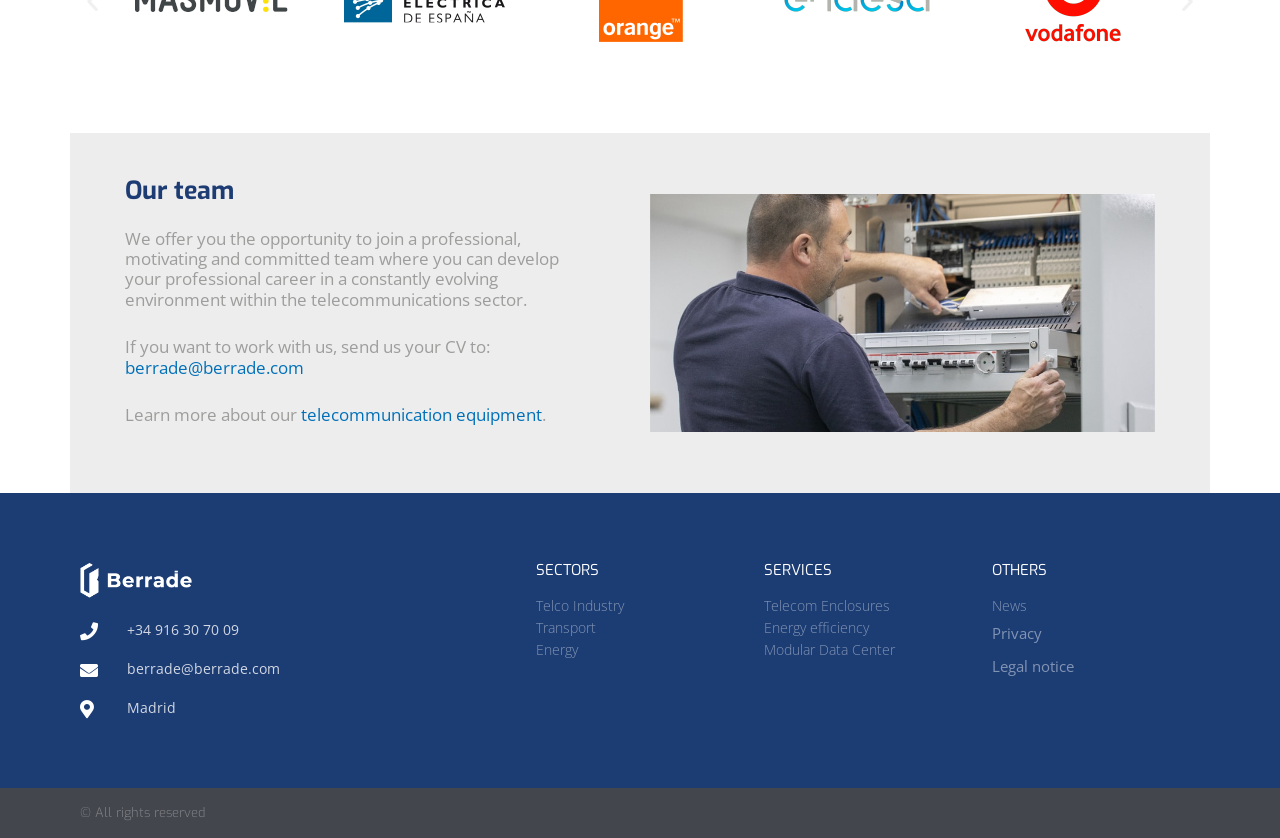What services does the company offer?
Give a detailed response to the question by analyzing the screenshot.

The company offers three services, which are listed in the 'SERVICES' section of the webpage. These services are Telecom Enclosures, Energy efficiency, and Modular Data Center, and each service has a corresponding link.